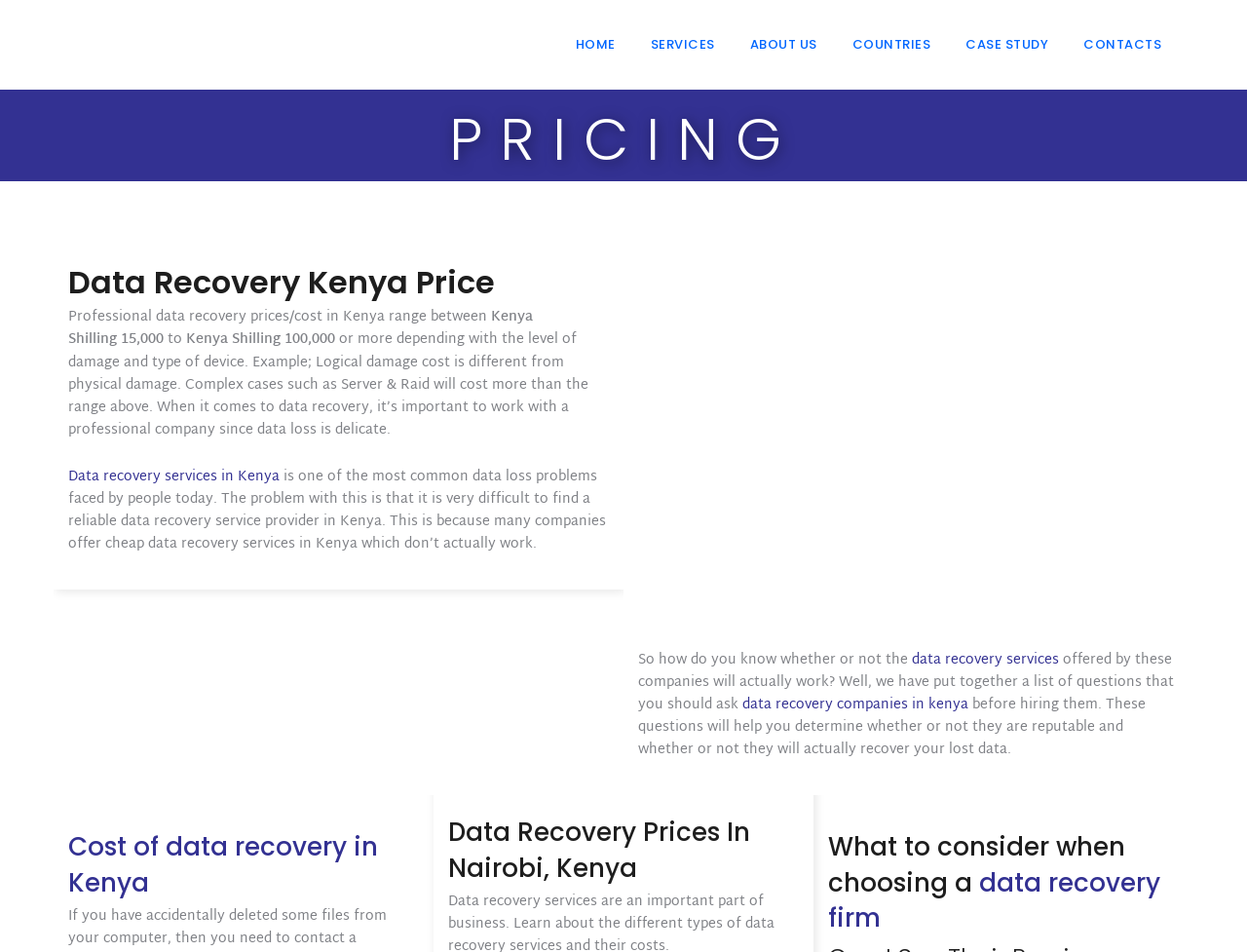Please identify the bounding box coordinates of the area that needs to be clicked to fulfill the following instruction: "Explore Data Recovery Firm Options."

[0.664, 0.909, 0.93, 0.983]